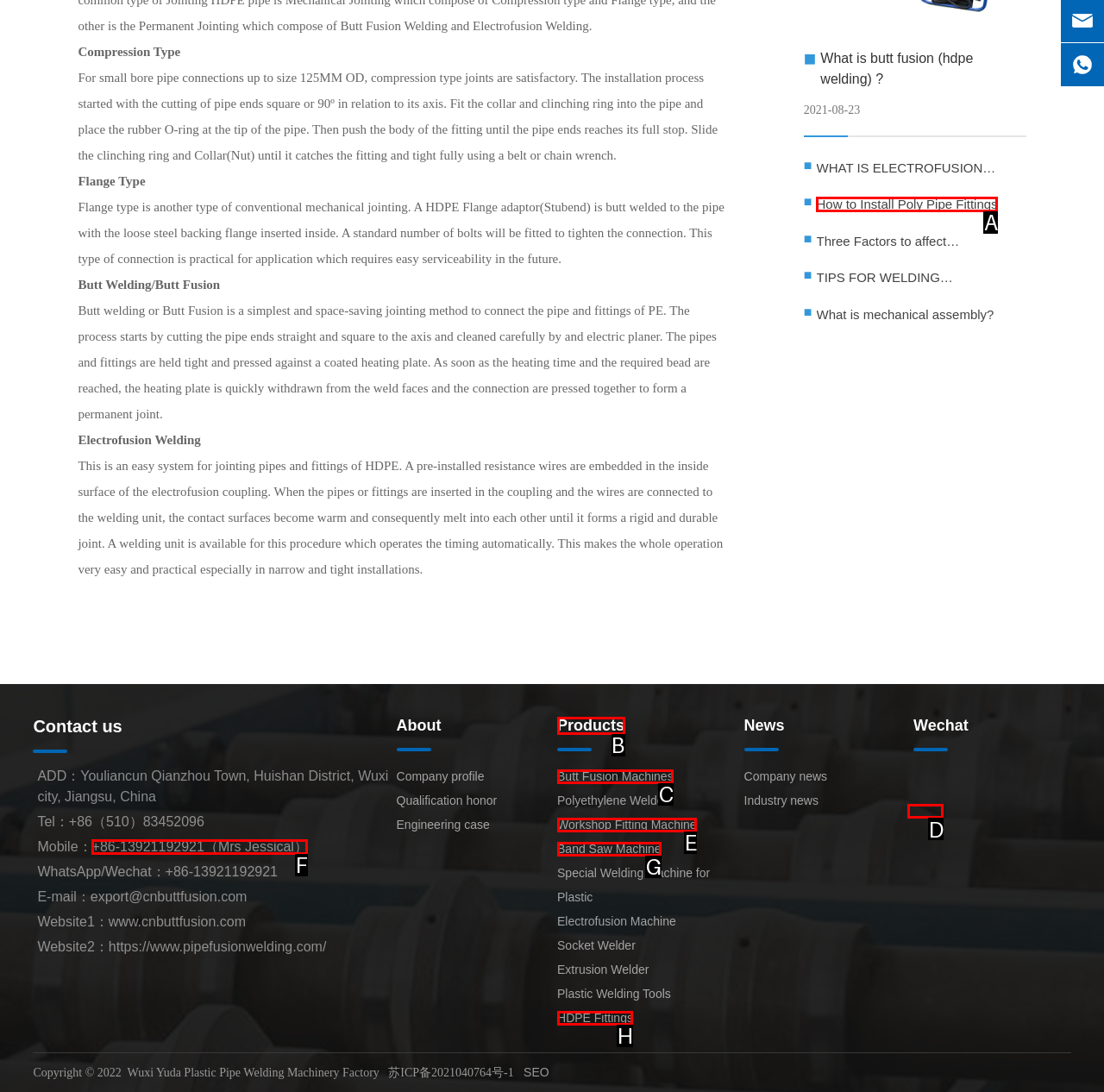Identify the letter of the option that best matches the following description: Memories of Echo Valley. Respond with the letter directly.

None